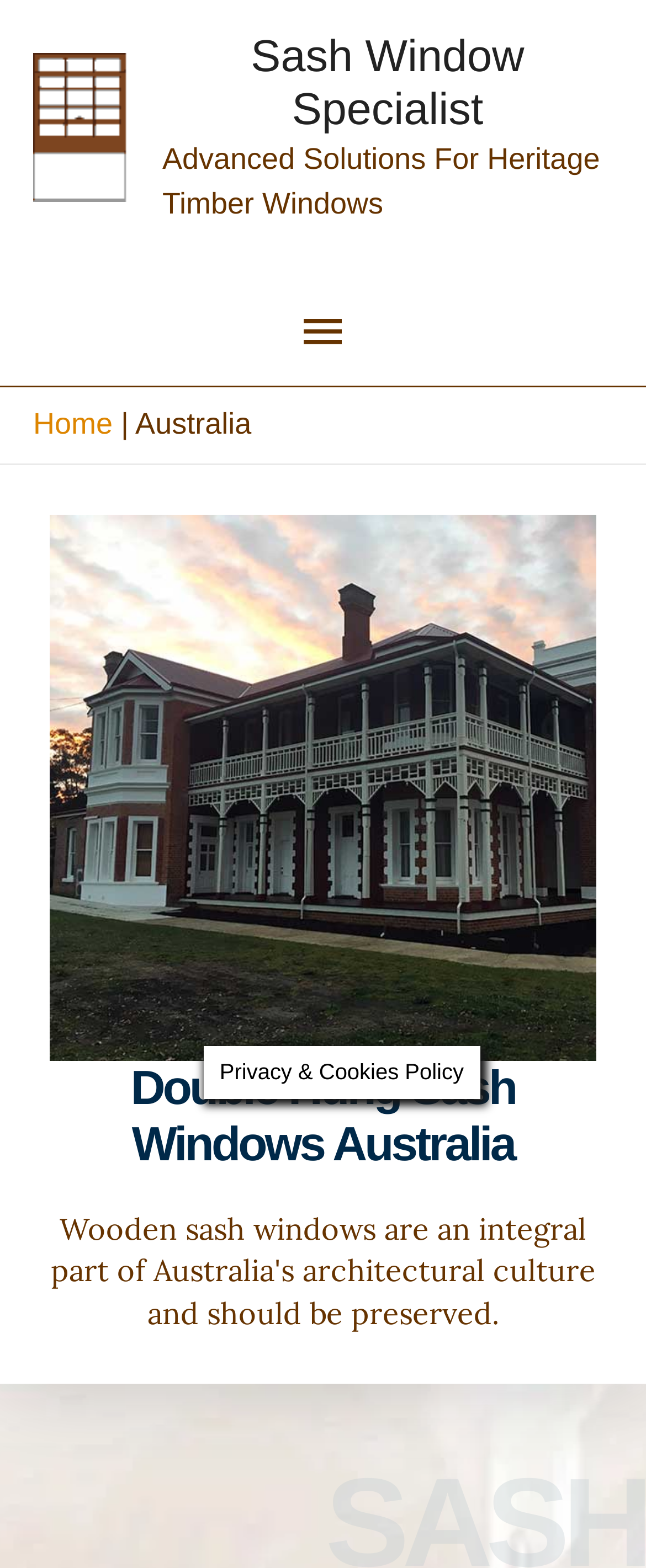What is the theme of the webpage's content?
Refer to the image and offer an in-depth and detailed answer to the question.

The webpage's content is focused on heritage window restoration, as evident from the heading 'Advanced Solutions For Heritage Timber Windows' and the image description 'Australian heritage timber sash windows'.